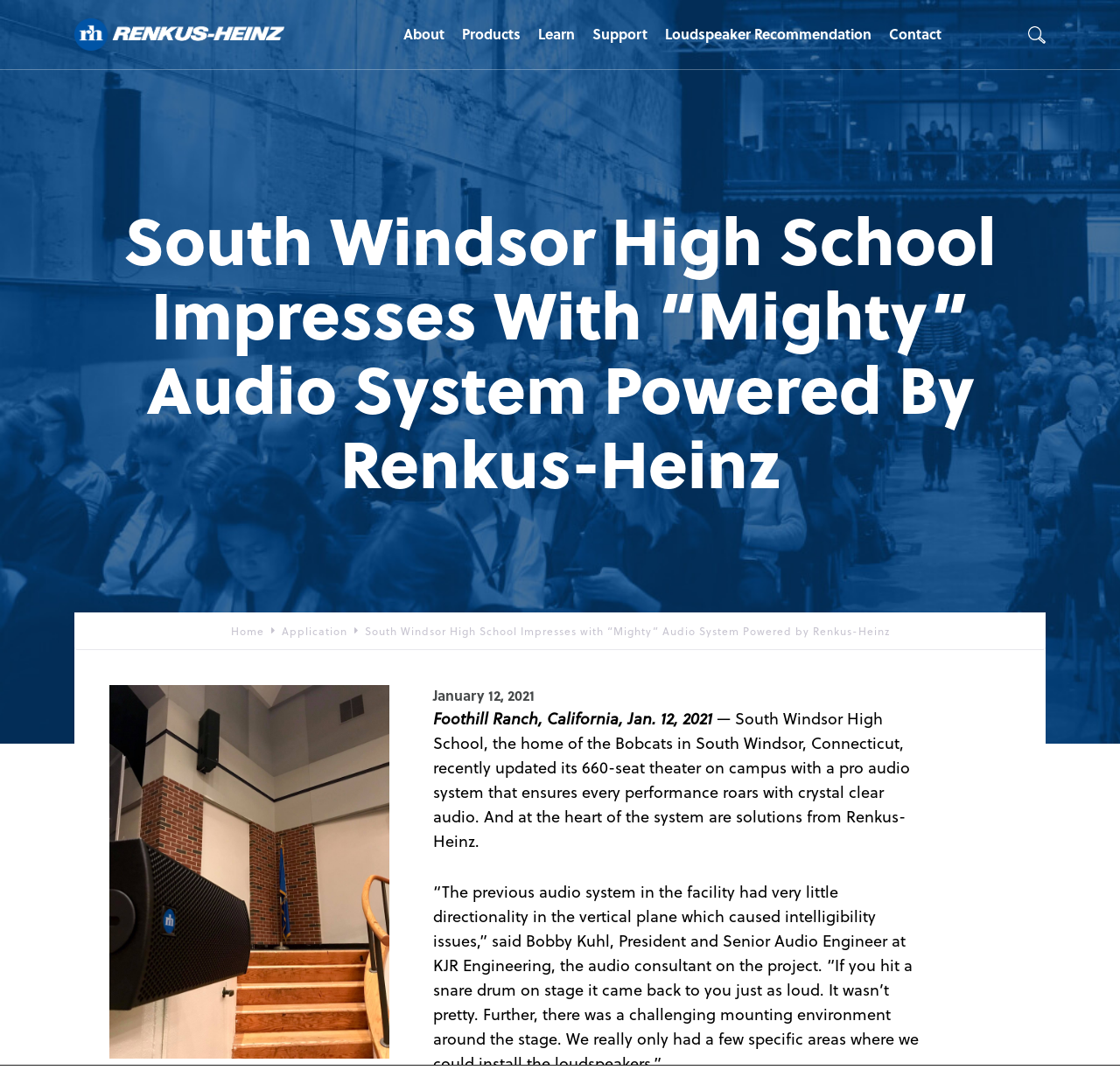Provide a single word or phrase answer to the question: 
What is the name of the high school mentioned?

South Windsor High School